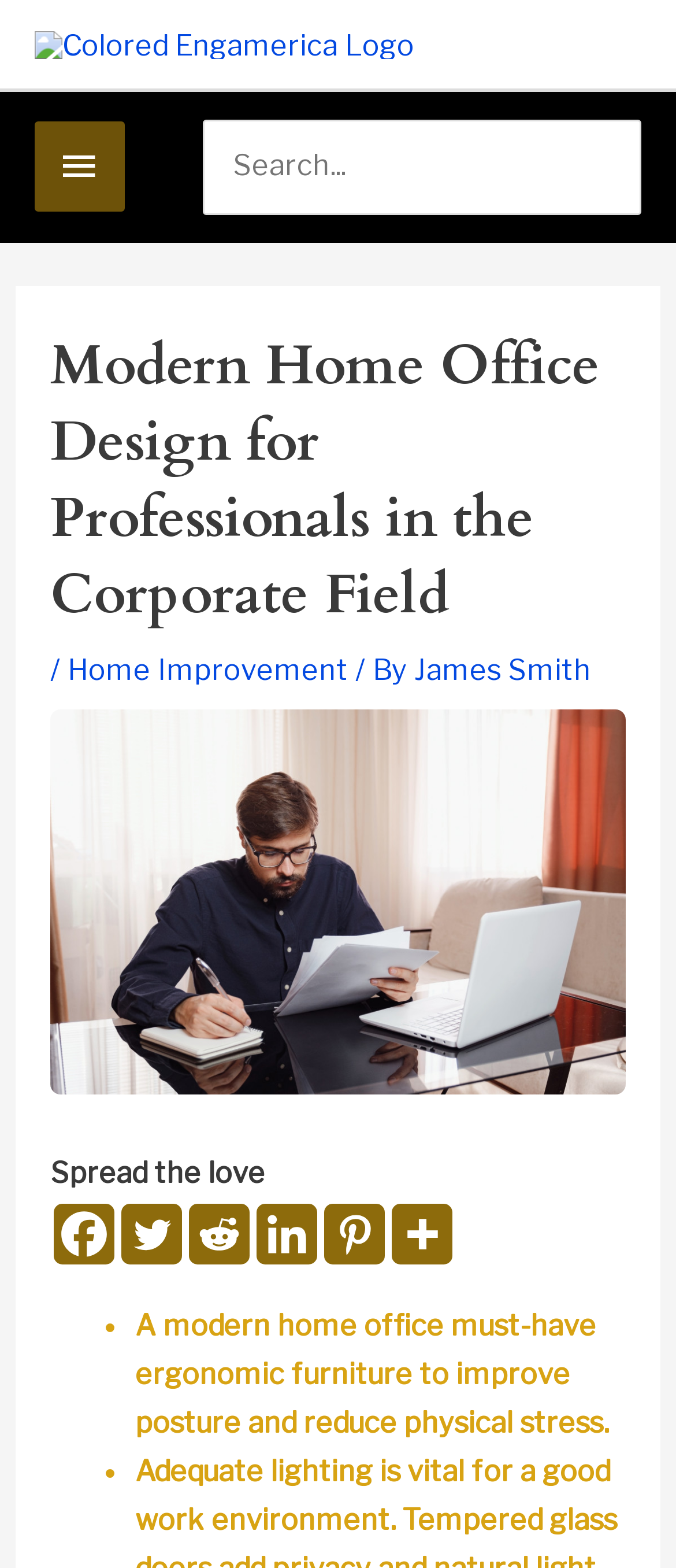Please identify the bounding box coordinates of the element on the webpage that should be clicked to follow this instruction: "Read the article about Modern Home Office Design". The bounding box coordinates should be given as four float numbers between 0 and 1, formatted as [left, top, right, bottom].

[0.074, 0.209, 0.926, 0.404]